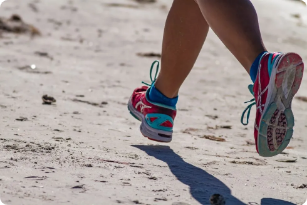Using the elements shown in the image, answer the question comprehensively: Why is proper footwear important in running?

The caption emphasizes the importance of selecting the right shoes for different environments, highlighting that proper footwear is crucial to prevent injury and enhance performance in running activities.